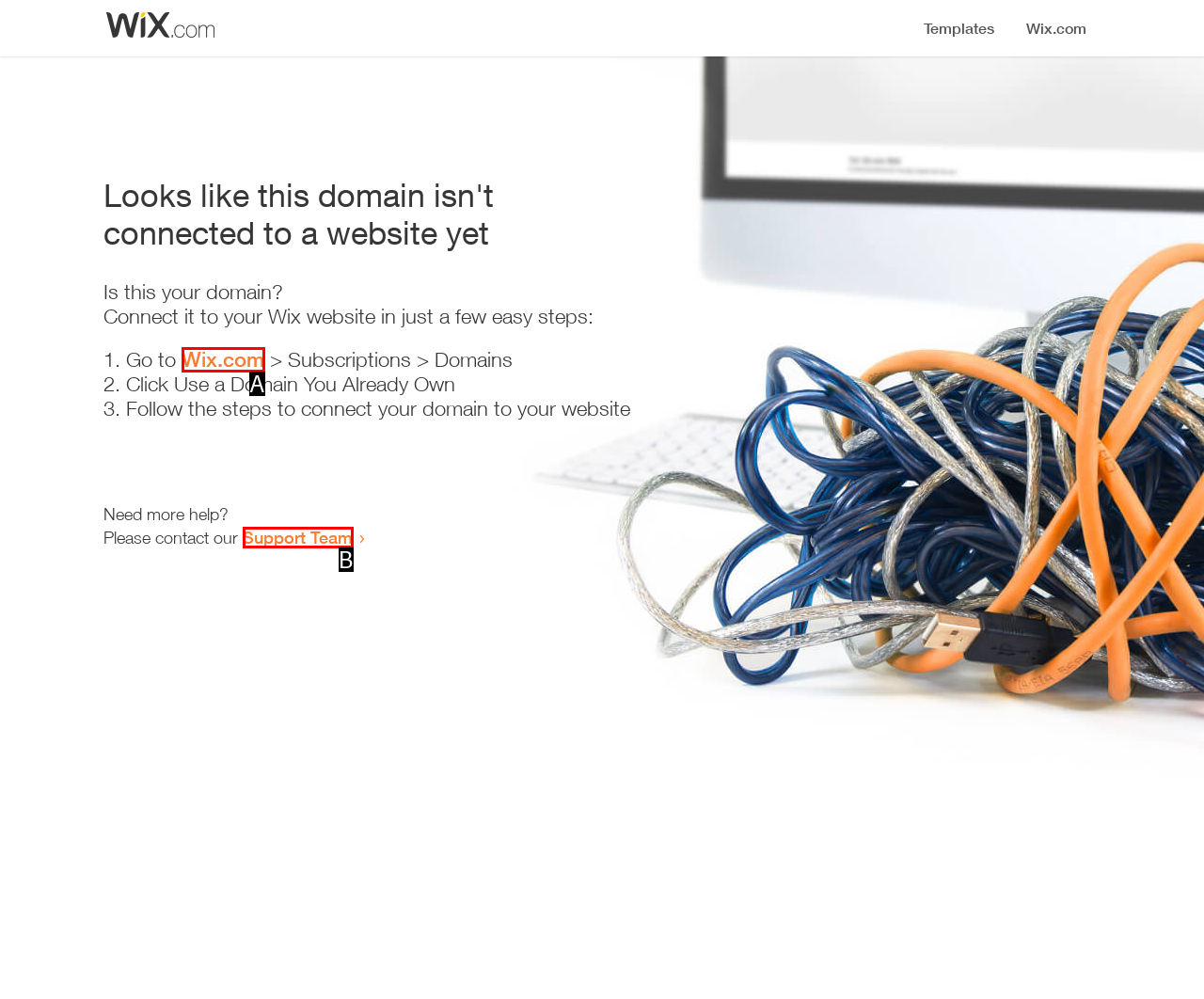Using the description: Support Team, find the HTML element that matches it. Answer with the letter of the chosen option.

B